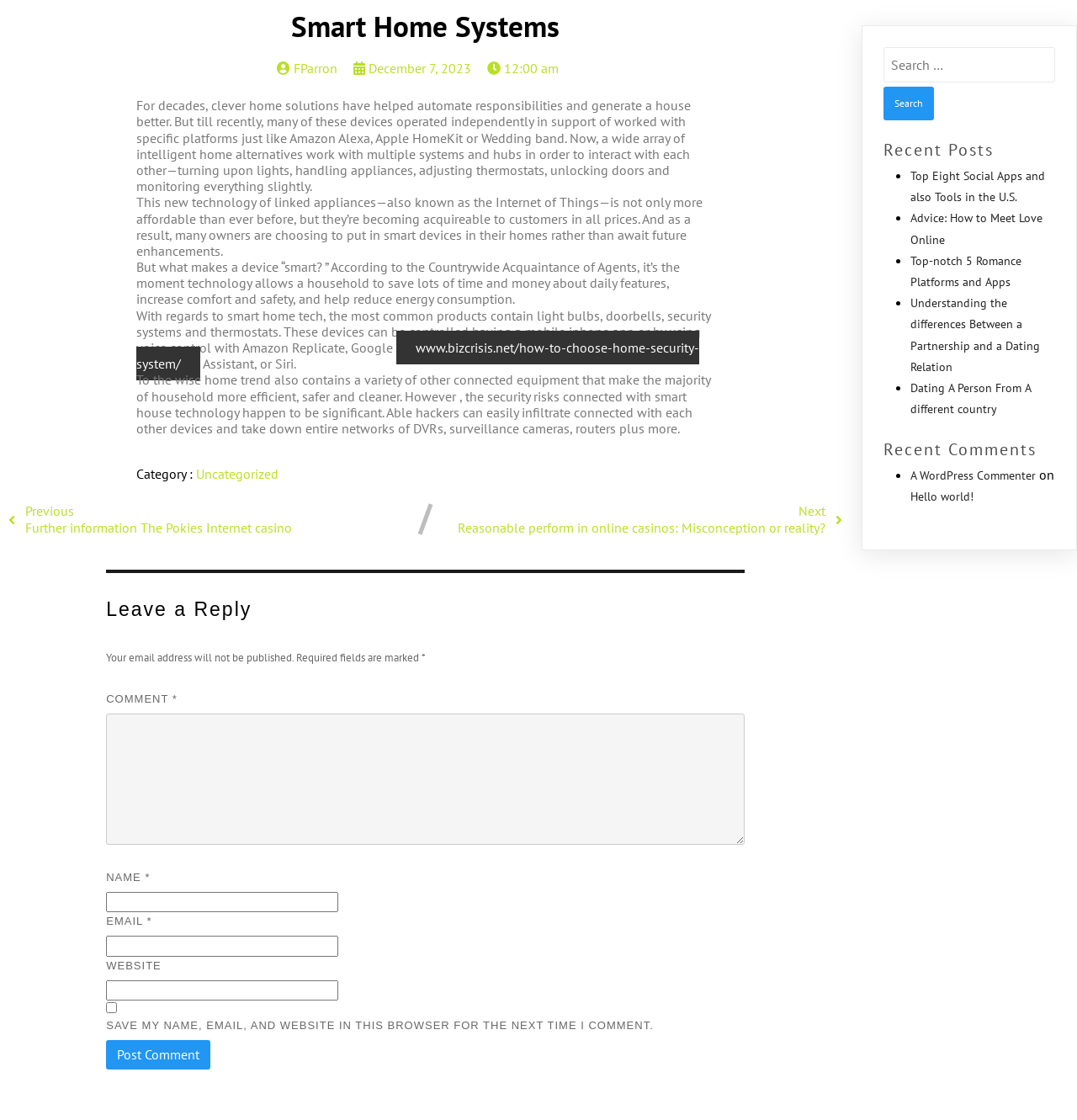Determine the bounding box coordinates of the element that should be clicked to execute the following command: "Click on the 'Post Comment' button".

[0.099, 0.929, 0.195, 0.955]